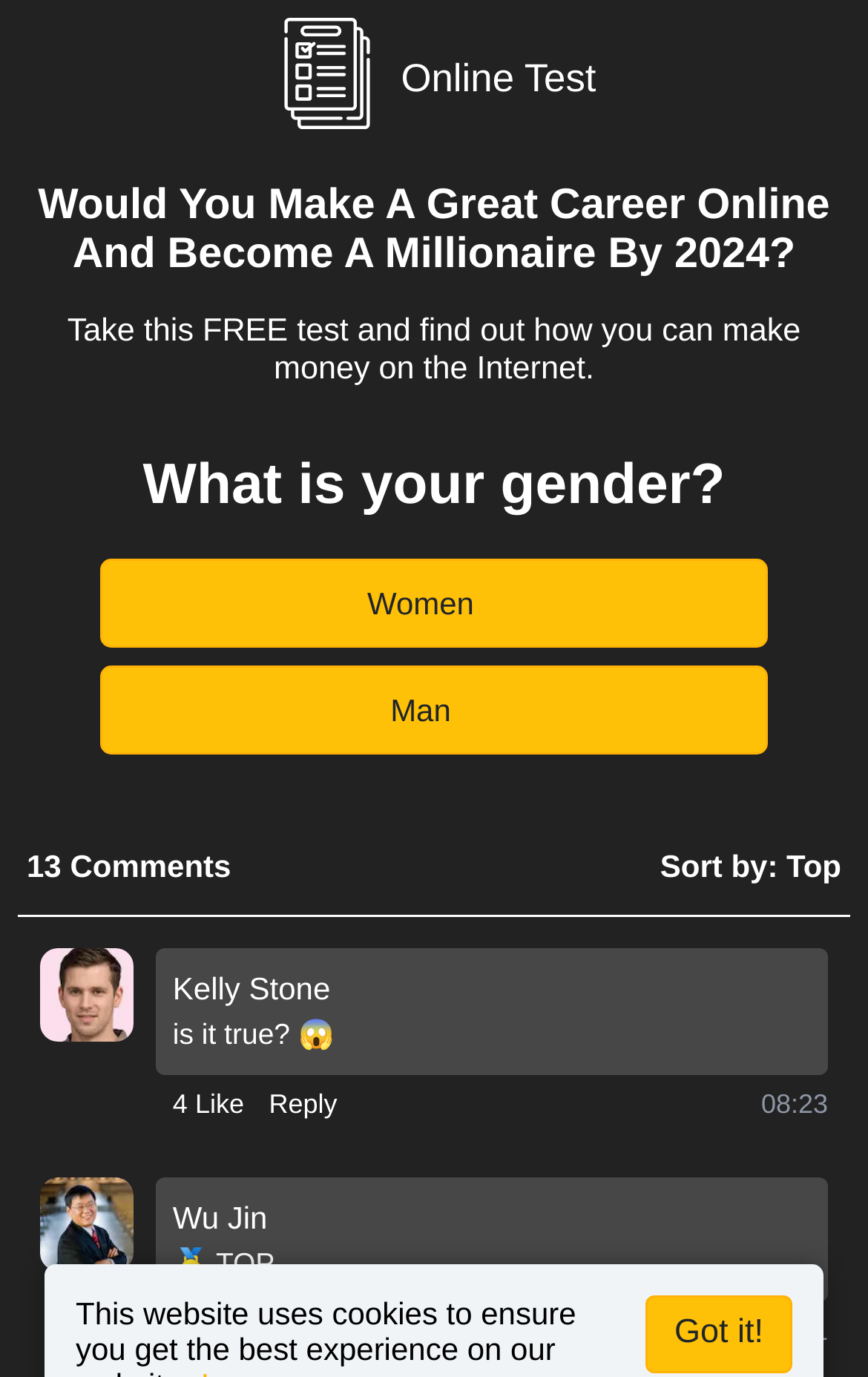Please respond to the question with a concise word or phrase:
What is the name of the person in the image?

Kelly Stone